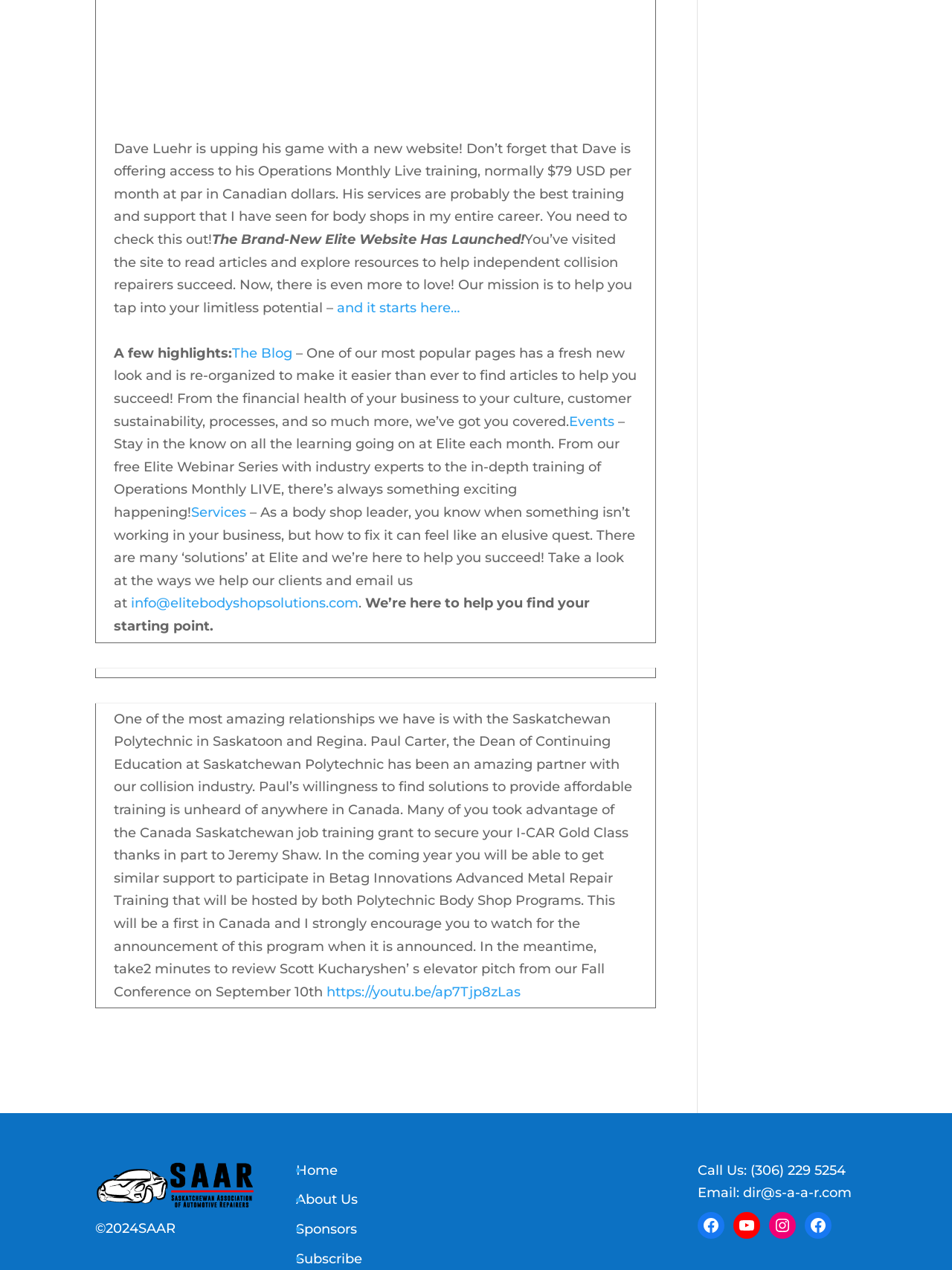How many social media links are at the bottom of the webpage?
Using the image provided, answer with just one word or phrase.

4